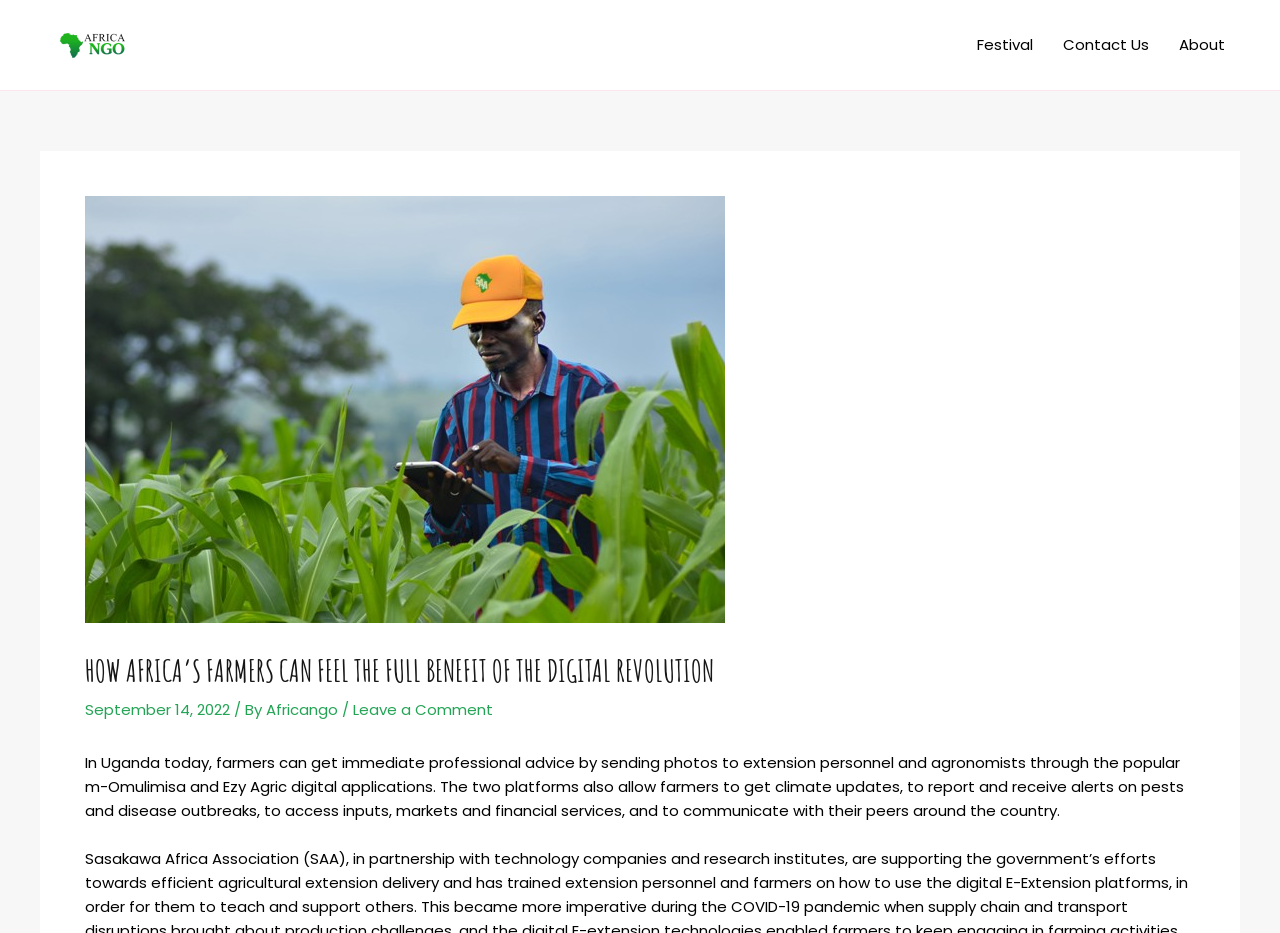What are the three links in the navigation menu?
Look at the image and answer the question with a single word or phrase.

Festival, Contact Us, About